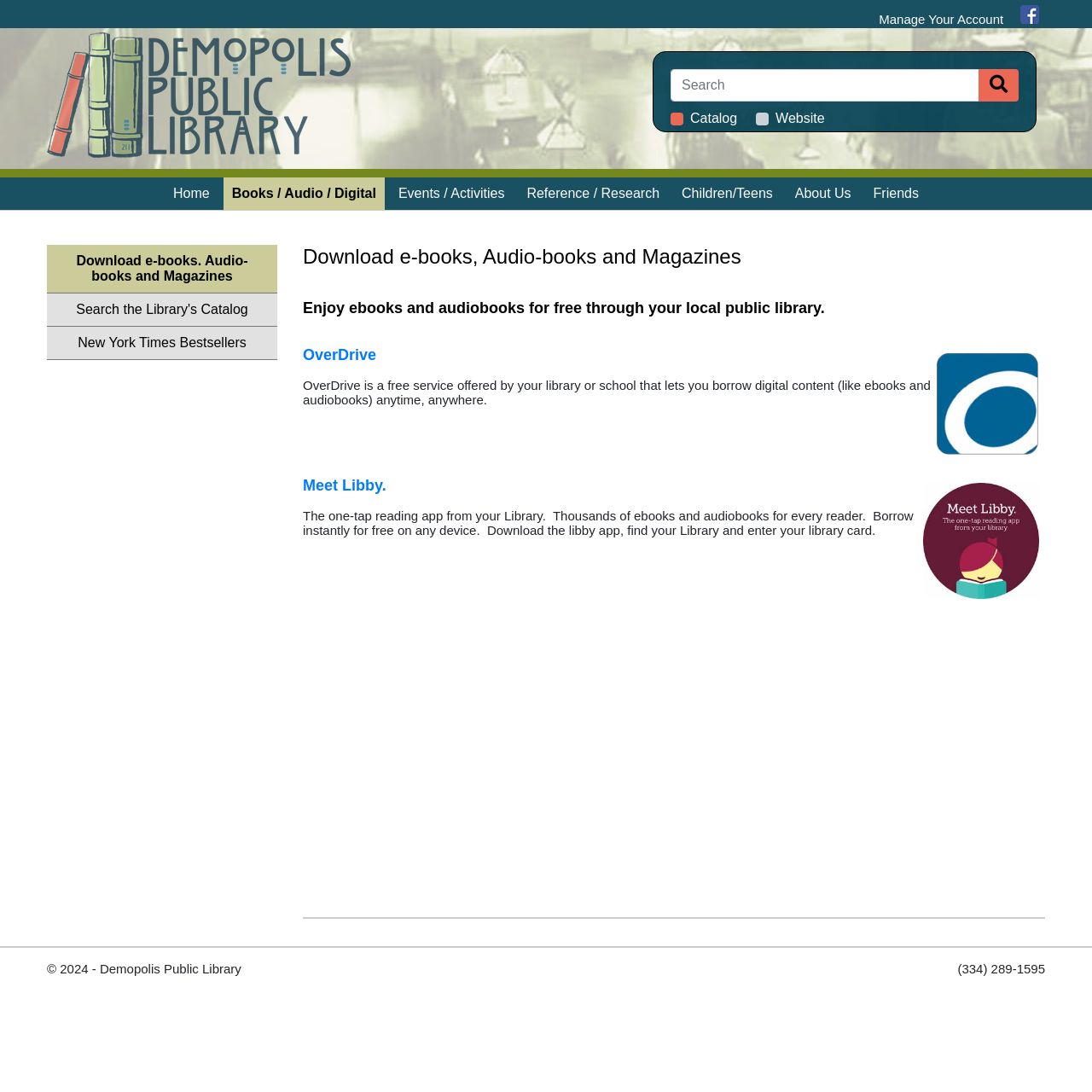Provide a brief response using a word or short phrase to this question:
What is the name of the library?

Demopolis Public Library